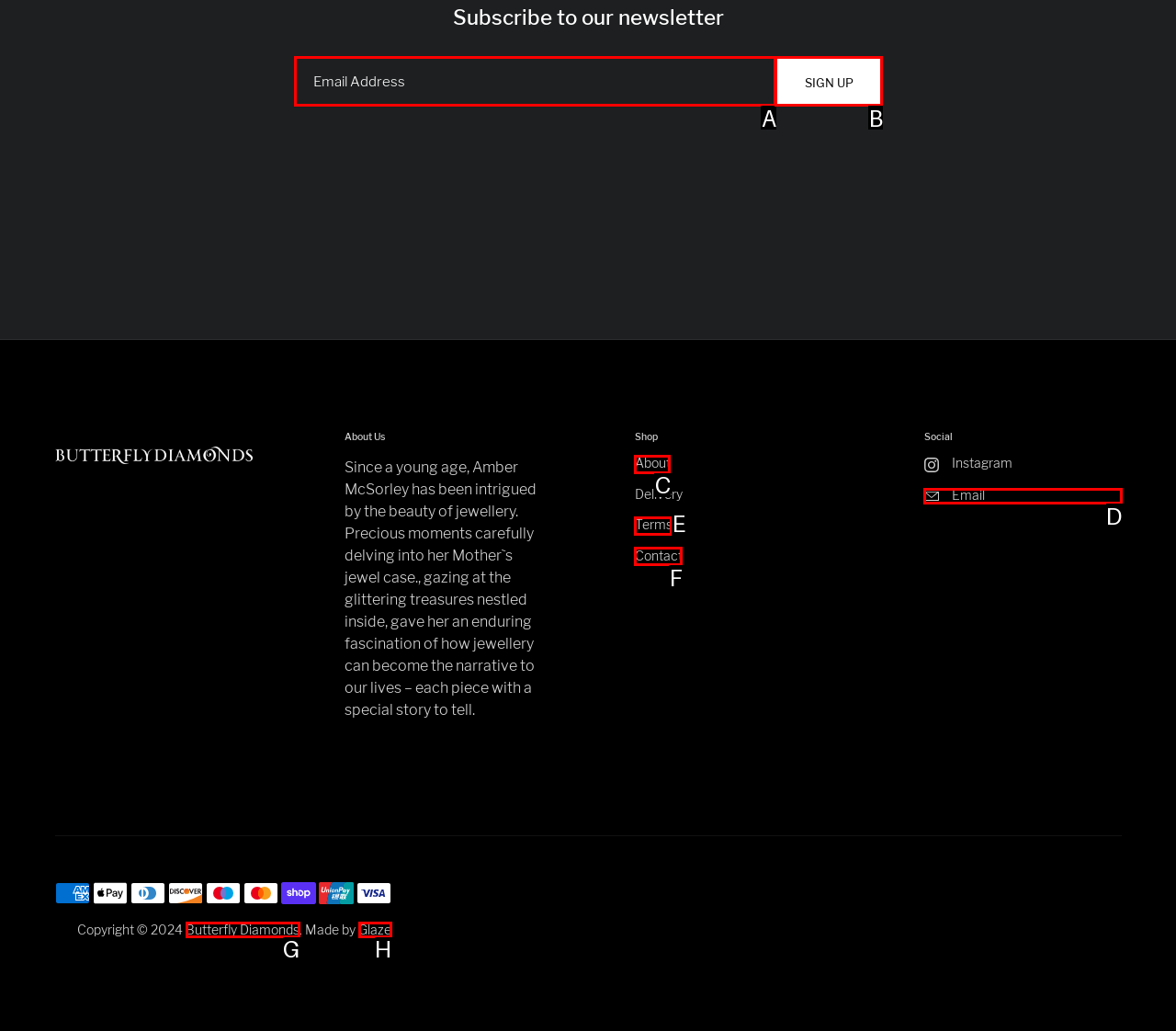Tell me which one HTML element best matches the description: Butterfly Diamonds
Answer with the option's letter from the given choices directly.

G